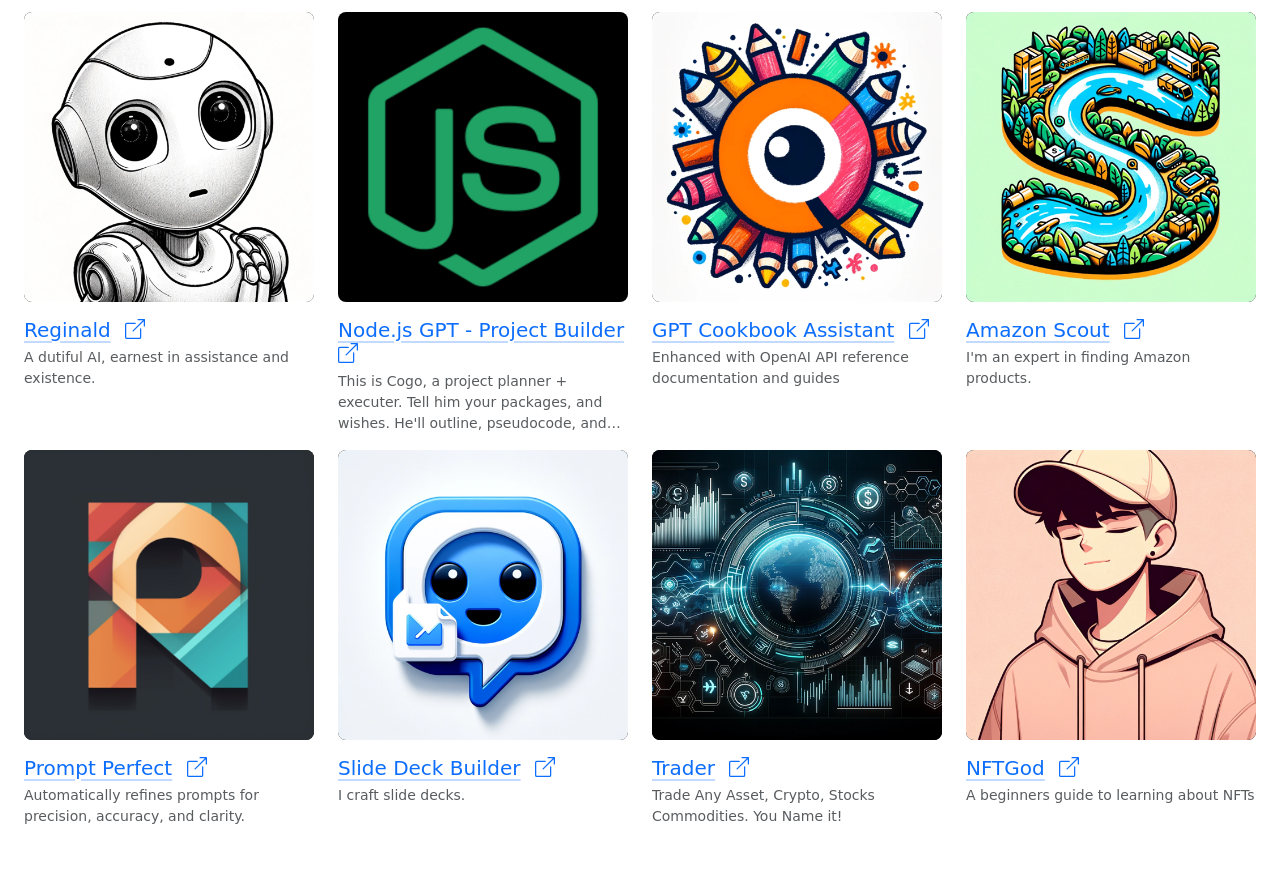Can you find the bounding box coordinates for the UI element given this description: "parent_node: Slide Deck Builder"? Provide the coordinates as four float numbers between 0 and 1: [left, top, right, bottom].

[0.418, 0.864, 0.434, 0.891]